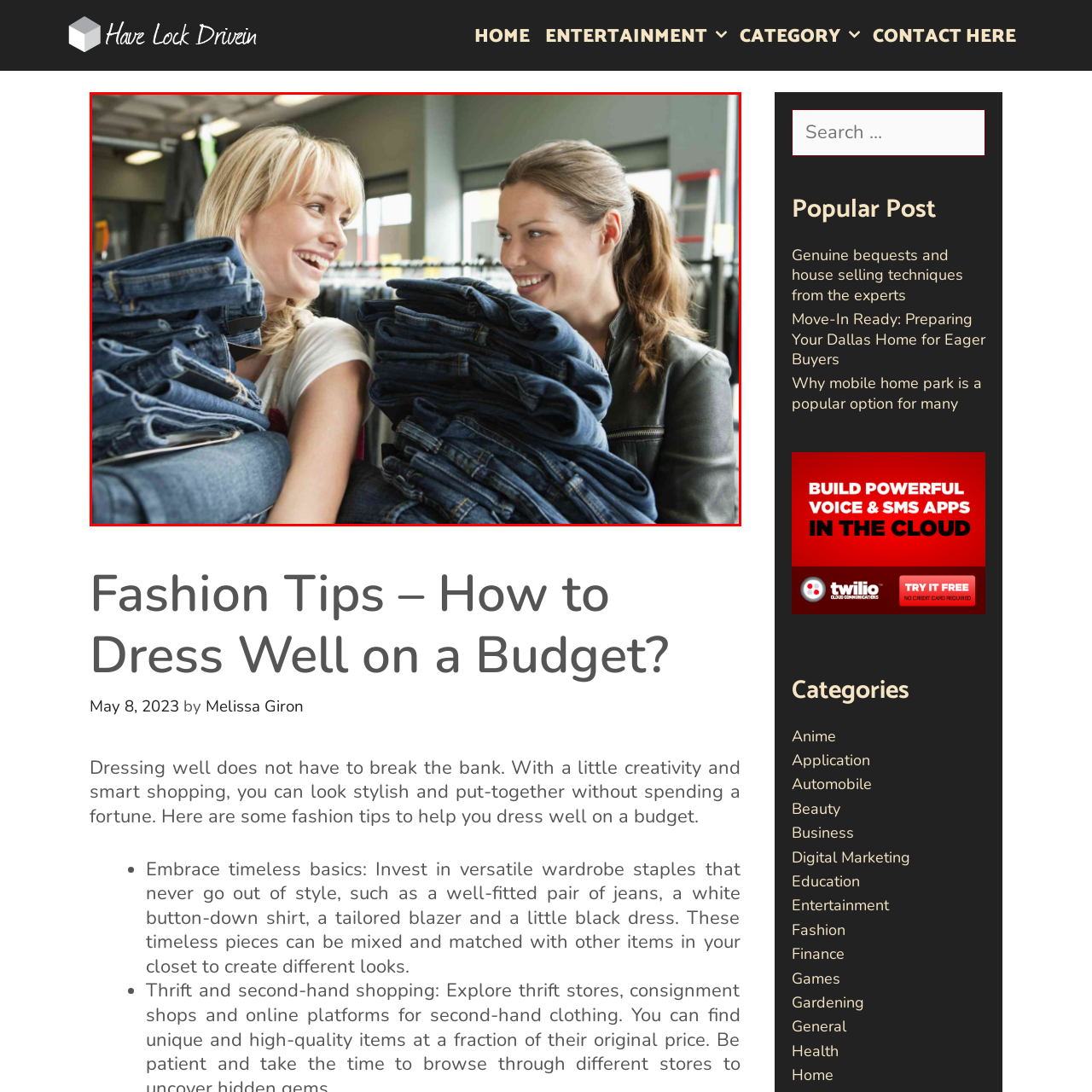What is the atmosphere of the clothing store?
Inspect the highlighted part of the image and provide a single word or phrase as your answer.

Vibrant